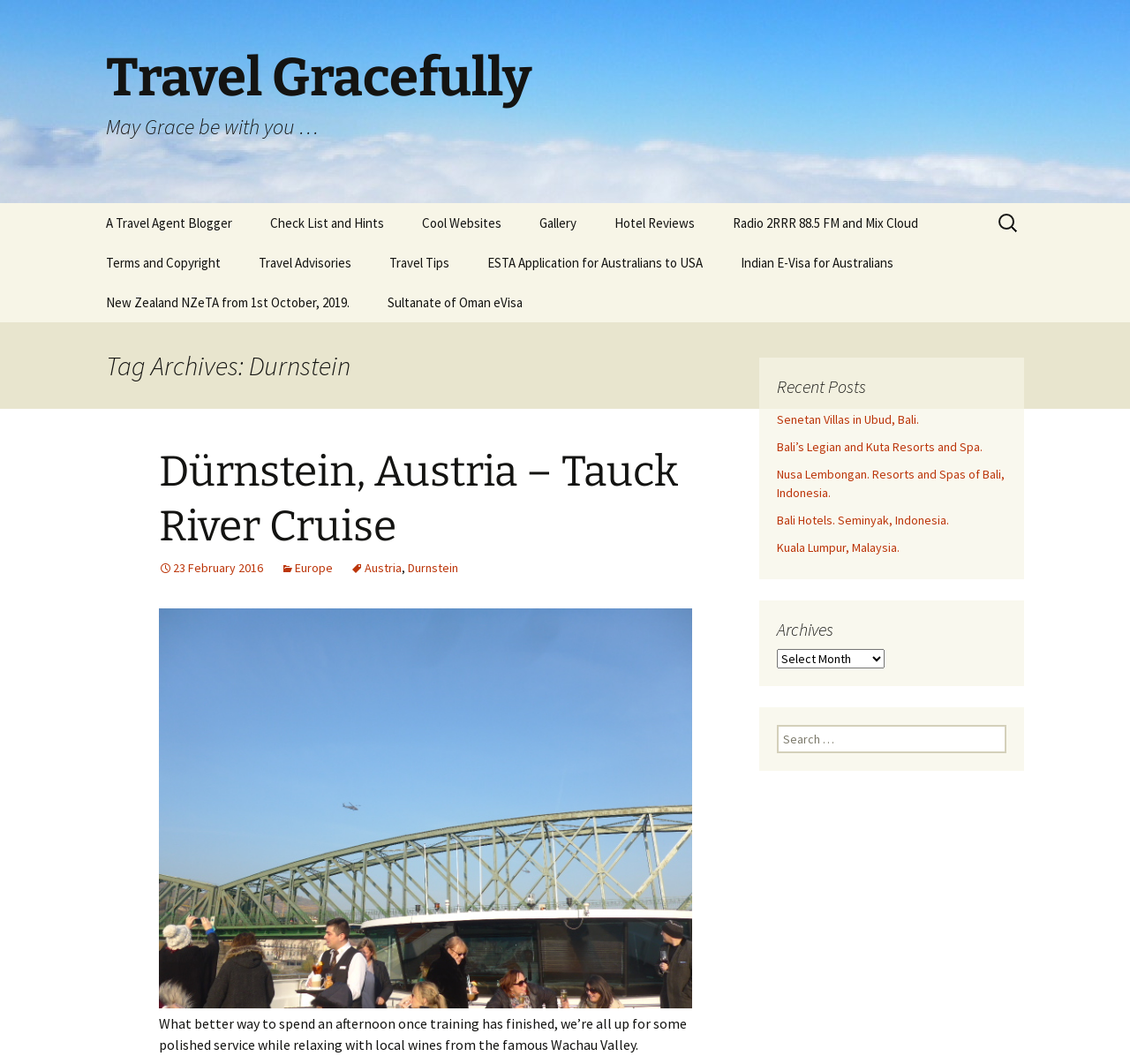Respond to the question below with a single word or phrase: What is the name of the travel agent blogger?

A Travel Agent Blogger